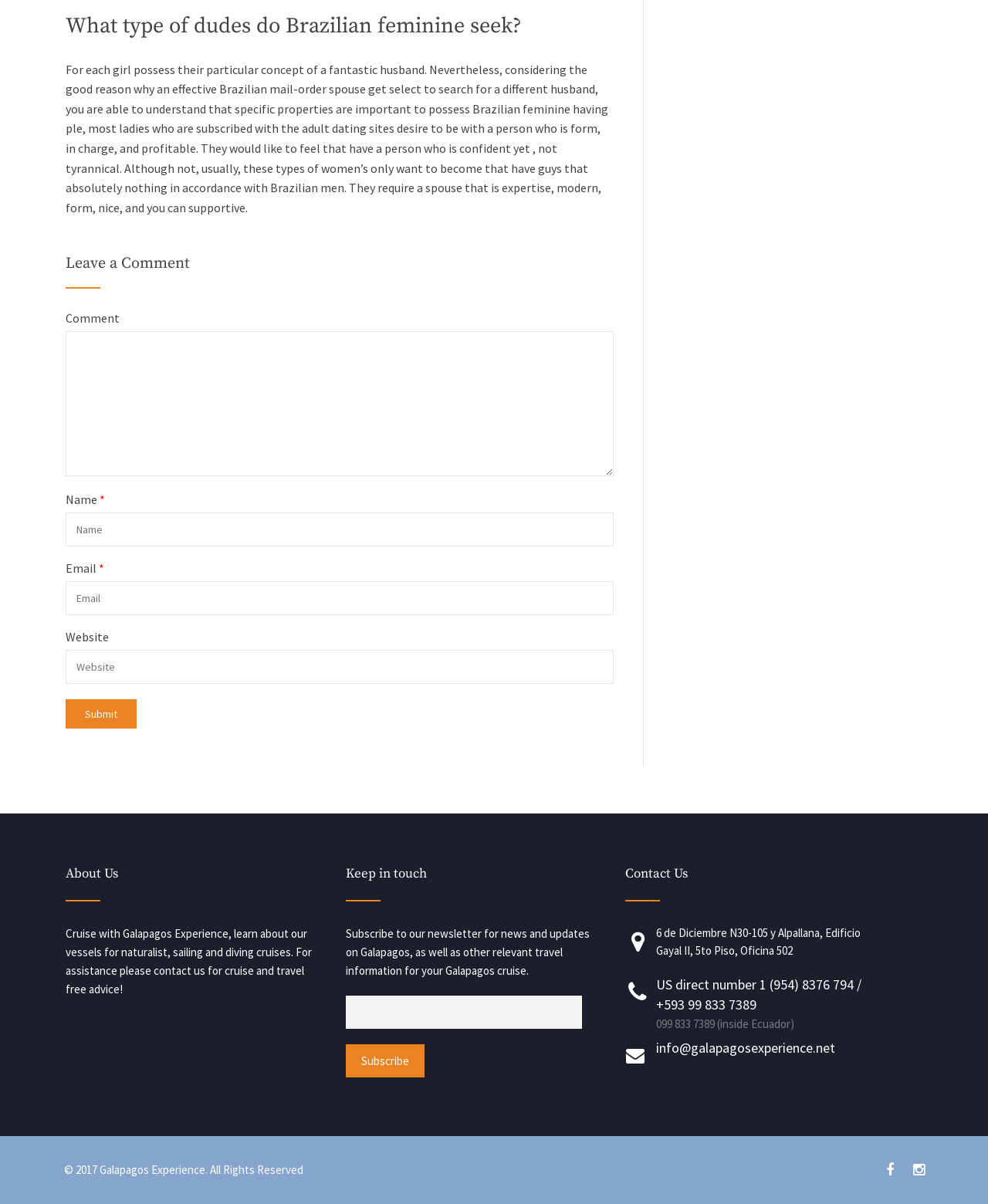How many social media links are available?
Refer to the image and answer the question using a single word or phrase.

2